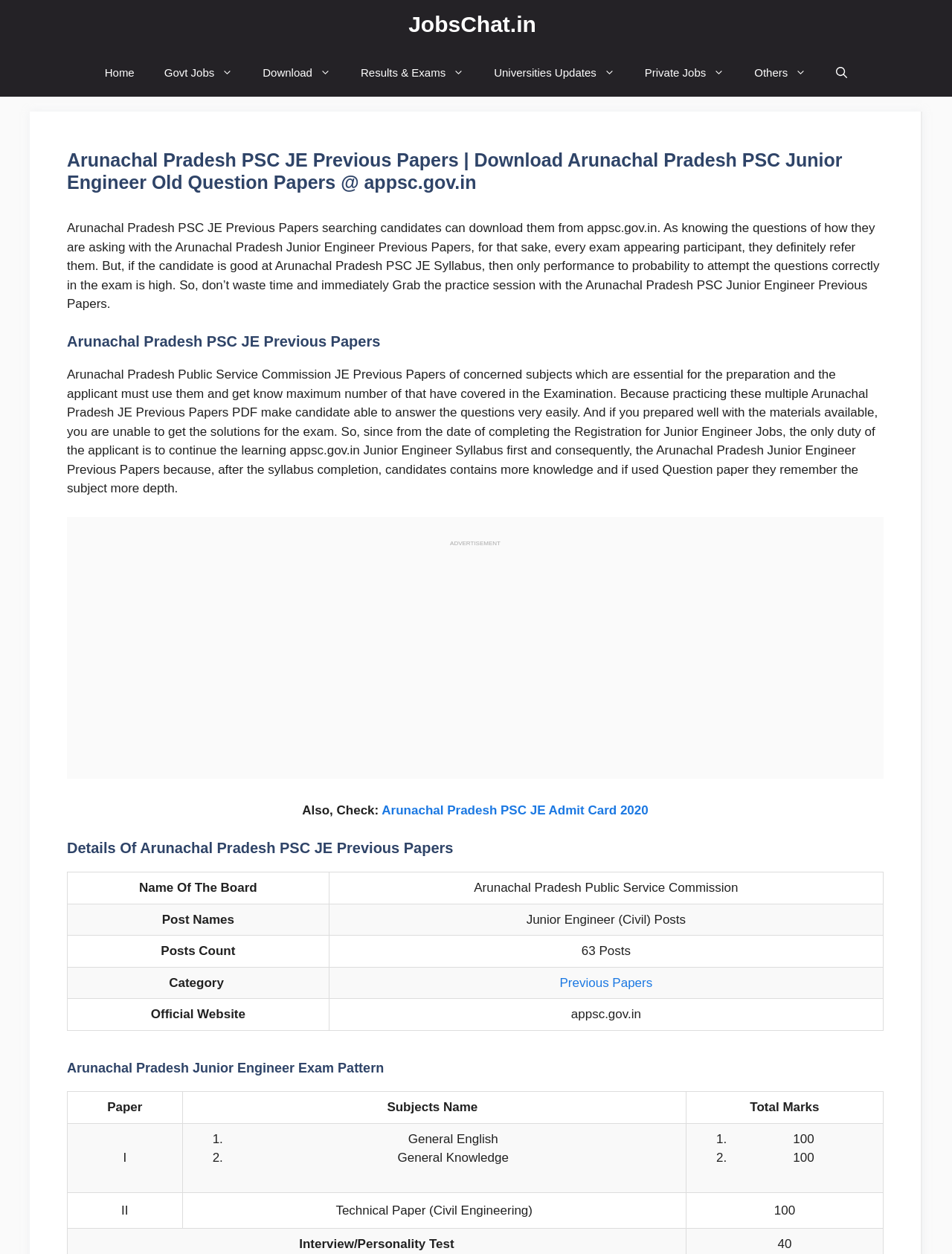Please find the bounding box coordinates of the element that must be clicked to perform the given instruction: "Open the 'Search Bar'". The coordinates should be four float numbers from 0 to 1, i.e., [left, top, right, bottom].

[0.863, 0.039, 0.906, 0.077]